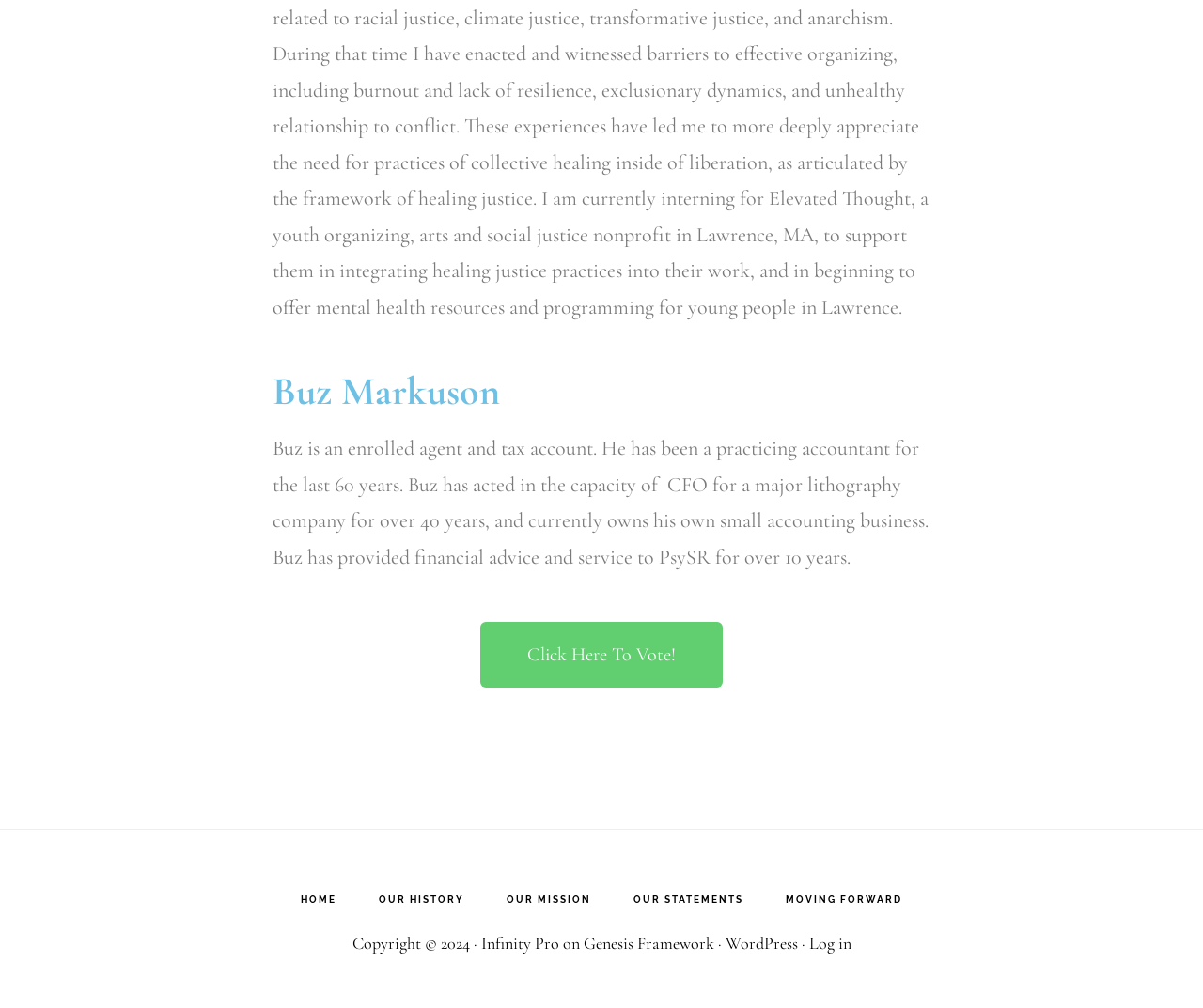Use a single word or phrase to answer the question:
What is the name of the framework mentioned at the bottom of the page?

Genesis Framework